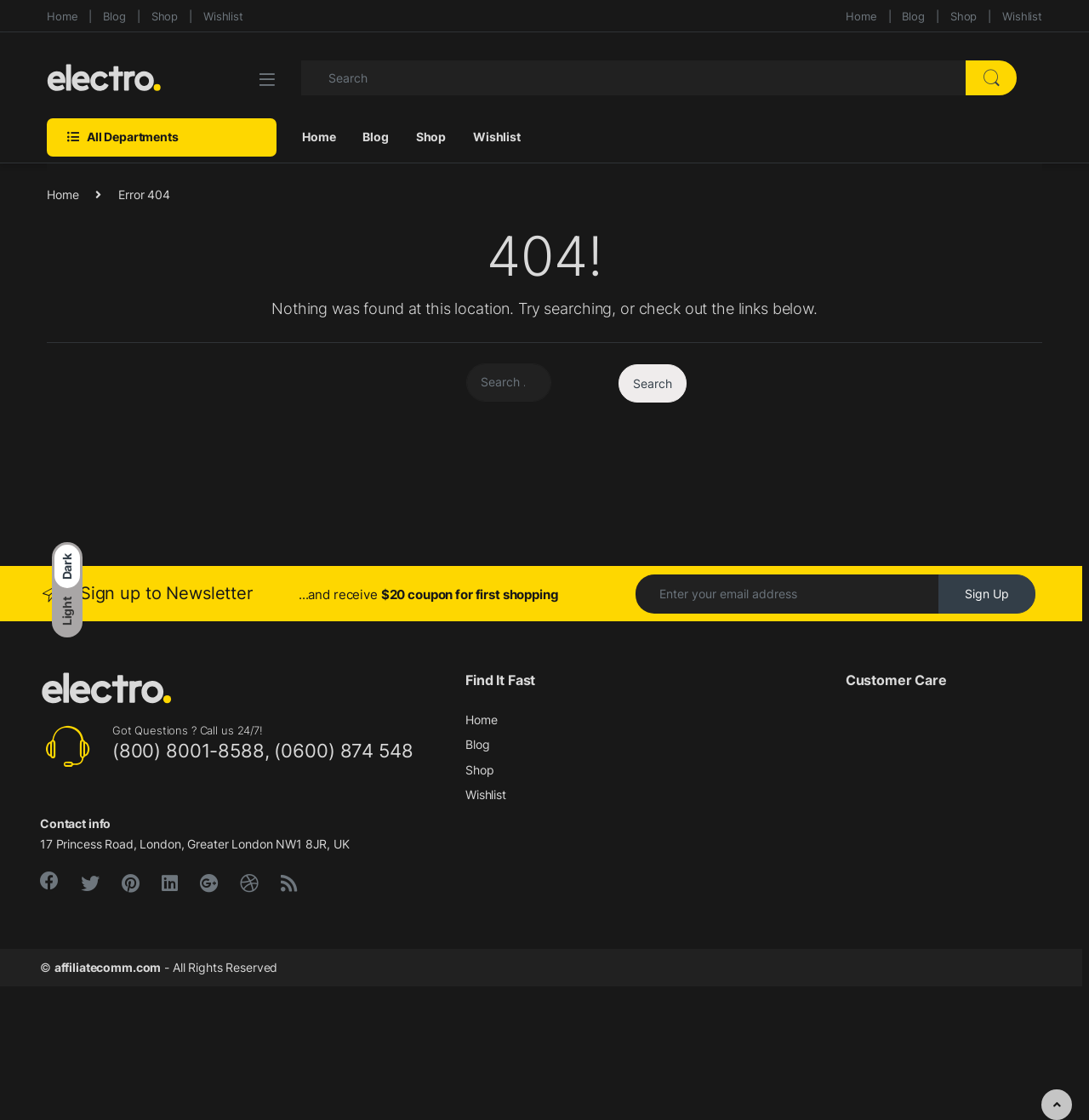Can you specify the bounding box coordinates of the area that needs to be clicked to fulfill the following instruction: "Click on Home"?

[0.043, 0.0, 0.071, 0.028]